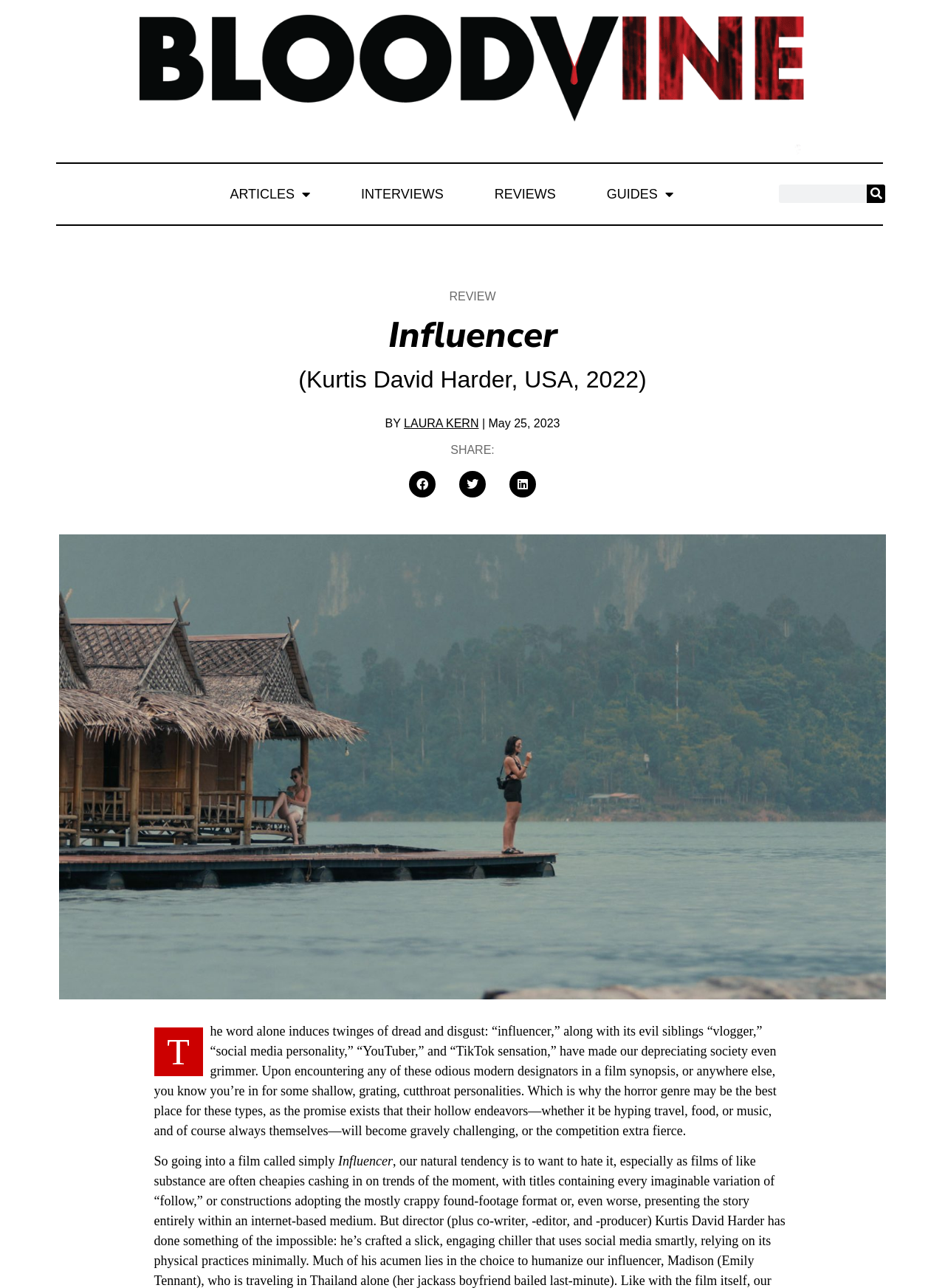From the webpage screenshot, predict the bounding box of the UI element that matches this description: "parent_node: Search name="s"".

[0.824, 0.143, 0.918, 0.158]